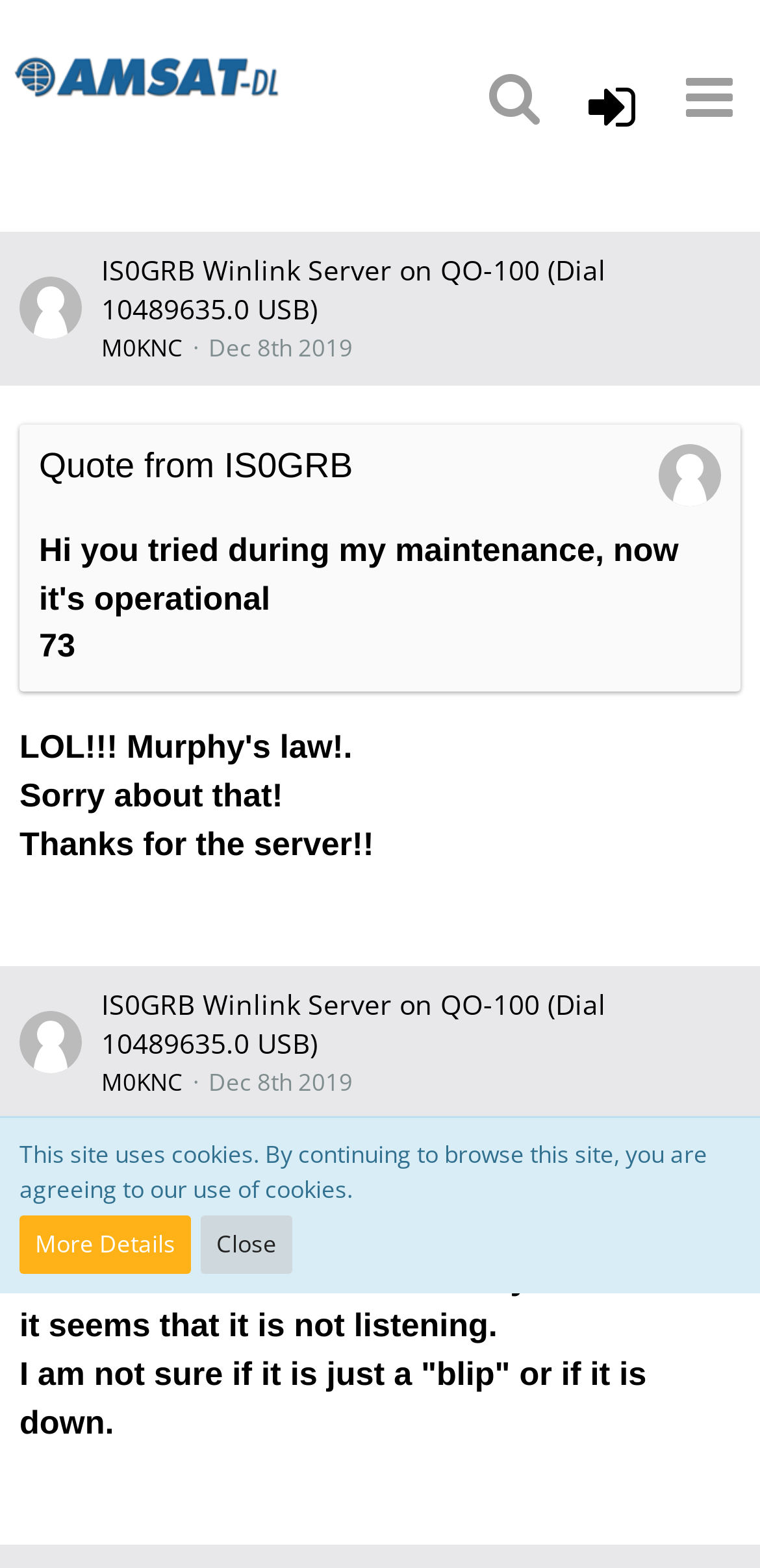Provide a one-word or short-phrase response to the question:
What is the name of the forum?

AMSAT-DL Forum